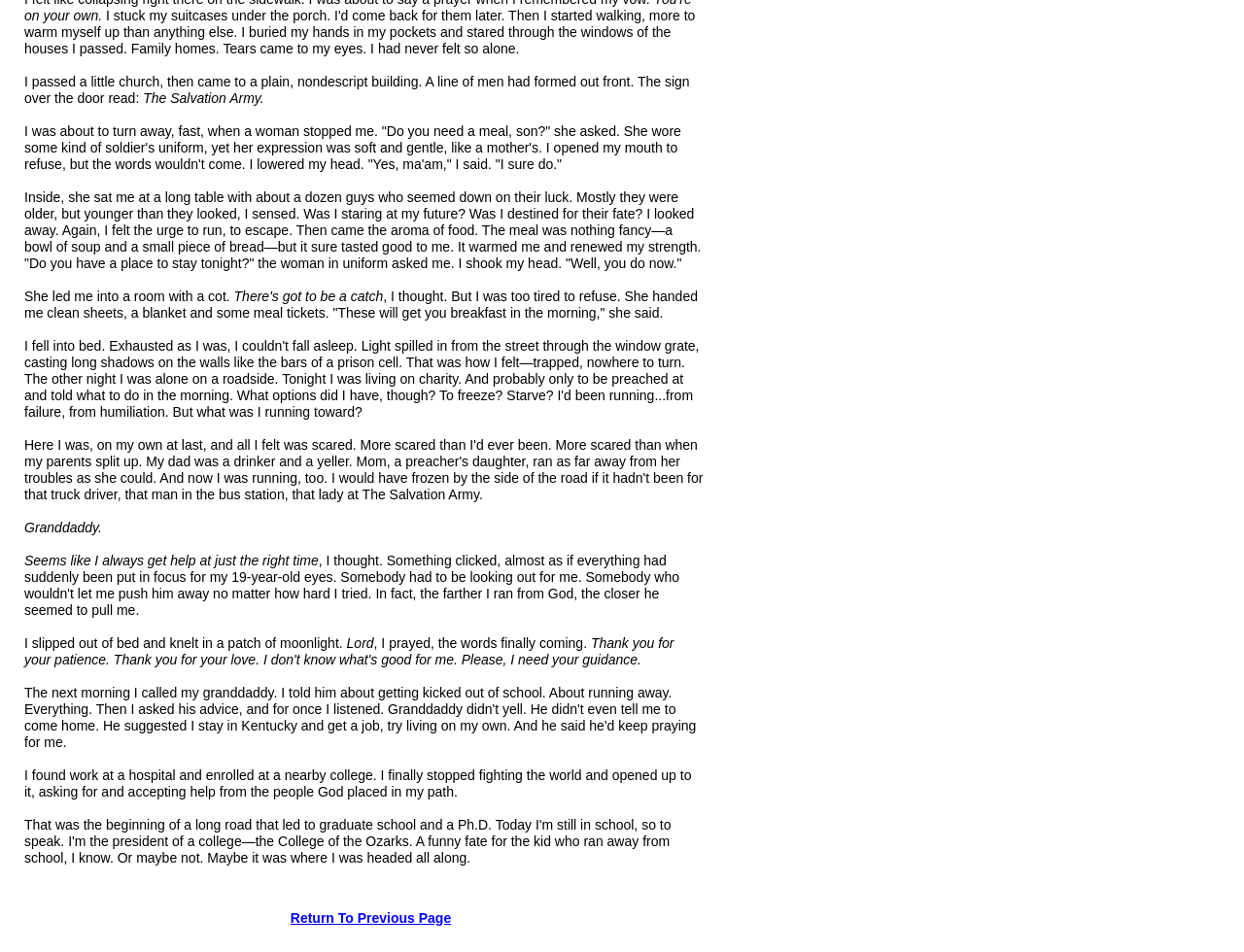What does the protagonist do after calling his granddaddy?
Using the picture, provide a one-word or short phrase answer.

he finds work and enrolls in college